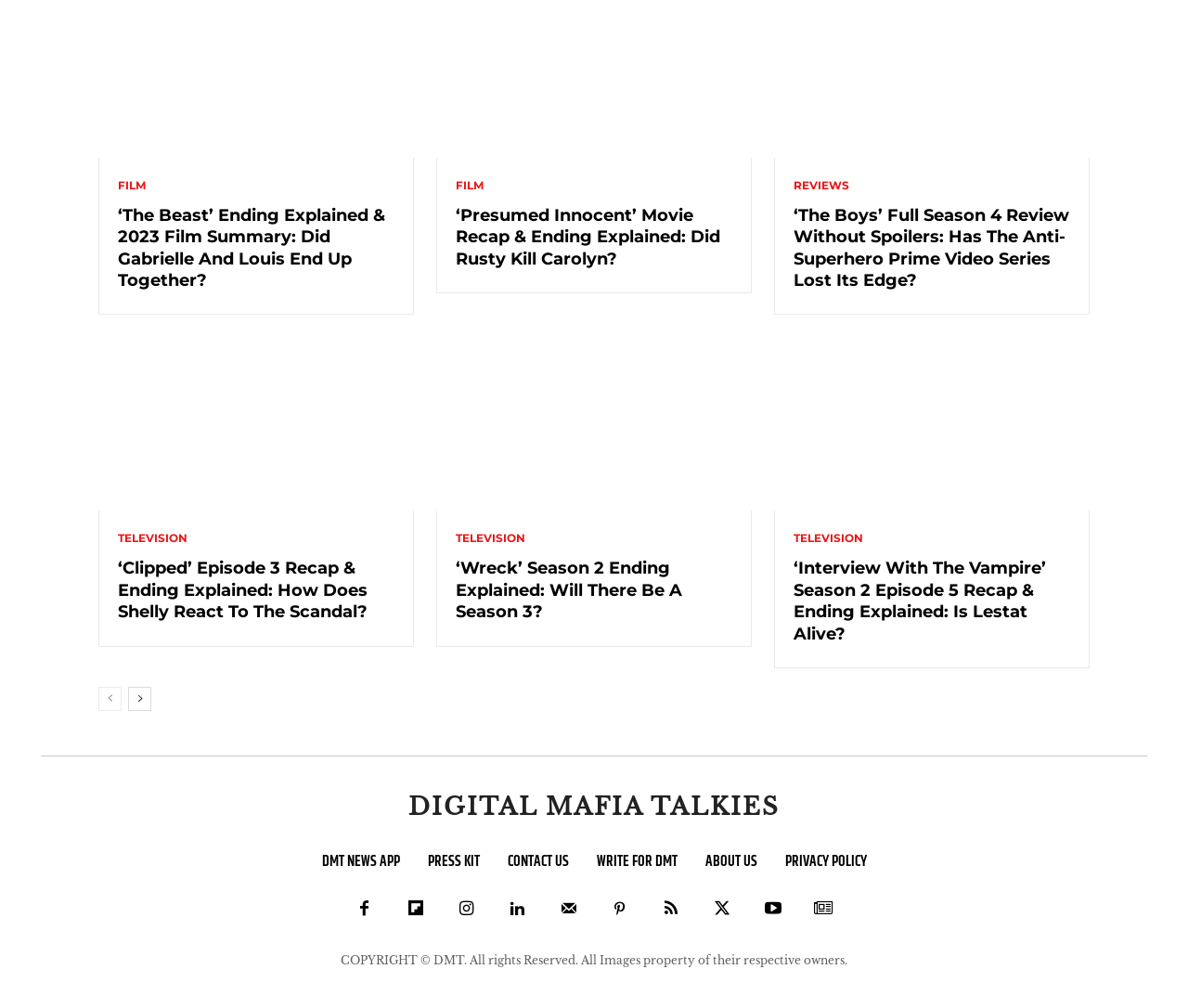Identify the bounding box coordinates of the area you need to click to perform the following instruction: "Visit the 'DIGITAL MAFIA TALKIES' page".

[0.344, 0.787, 0.656, 0.814]